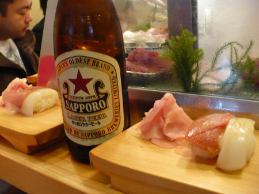Describe the image with as much detail as possible.

The image captures a delightful scene from a sushi bar, featuring a bottle of Sapporo beer prominently displayed next to a wooden platter adorned with elegantly arranged sushi pieces. The Sapporo, known as Japan's oldest brewery, adds a touch of authenticity to the setting. In the foreground, a selection of sushi, including both nigiri and sashimi, showcases fresh ingredients, presented in a traditional manner. A serene backdrop of blurred restaurant decor provides a cozy atmosphere, while a diner can be seen in the background, immersed in the culinary experience. This image encapsulates the essence of enjoying Japanese cuisine, highlighting the harmonious pairing of sushi with a refreshing beverage.